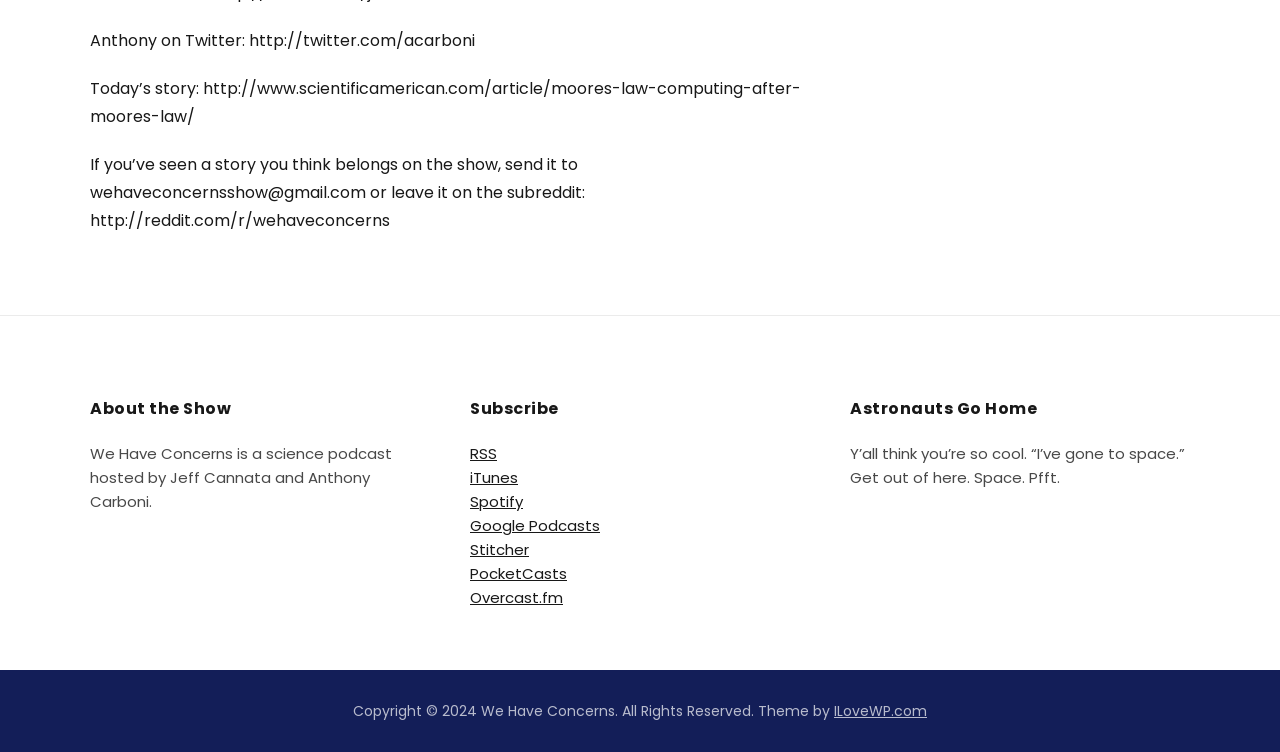Using the element description Overcast.fm, predict the bounding box coordinates for the UI element. Provide the coordinates in (top-left x, top-left y, bottom-right x, bottom-right y) format with values ranging from 0 to 1.

[0.367, 0.781, 0.44, 0.808]